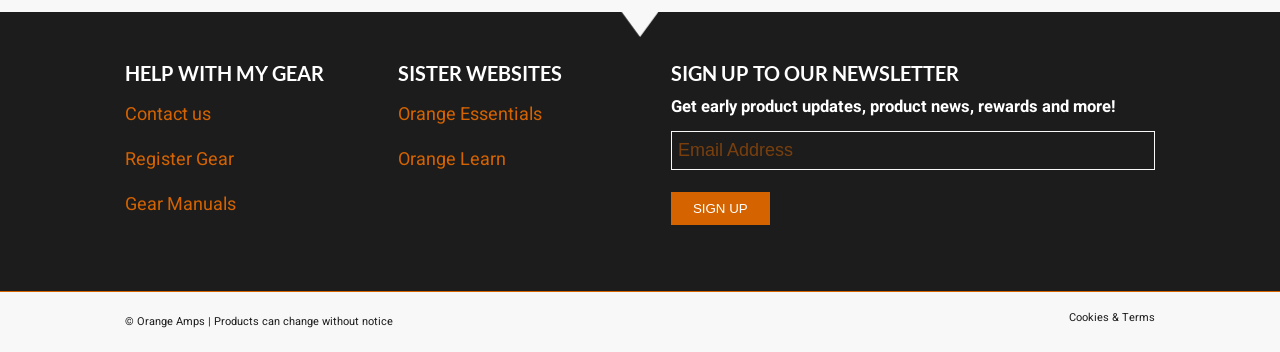Could you indicate the bounding box coordinates of the region to click in order to complete this instruction: "Contact us".

[0.098, 0.286, 0.165, 0.362]